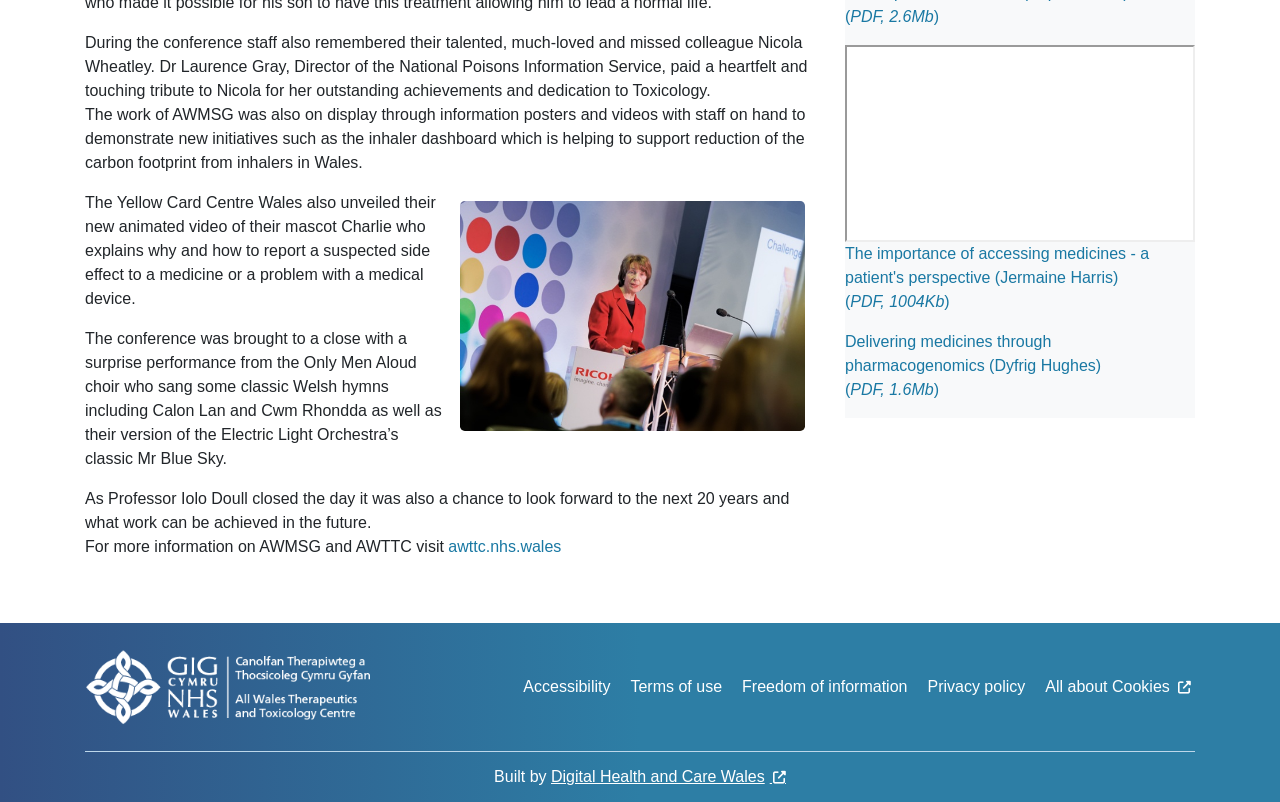Pinpoint the bounding box coordinates of the clickable area needed to execute the instruction: "Read the article about 'What is Blockchain?'". The coordinates should be specified as four float numbers between 0 and 1, i.e., [left, top, right, bottom].

None